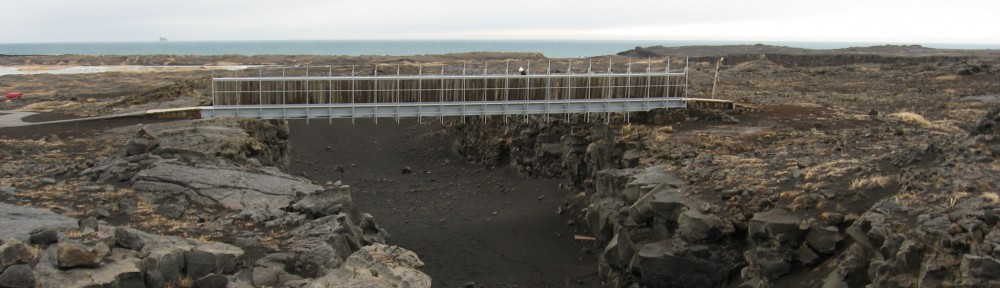What type of rock formations are in the foreground?
Please answer the question as detailed as possible.

The caption describes the foreground as displaying rugged, dark volcanic rock formations, which suggests that the rock formations in the foreground are of volcanic origin.